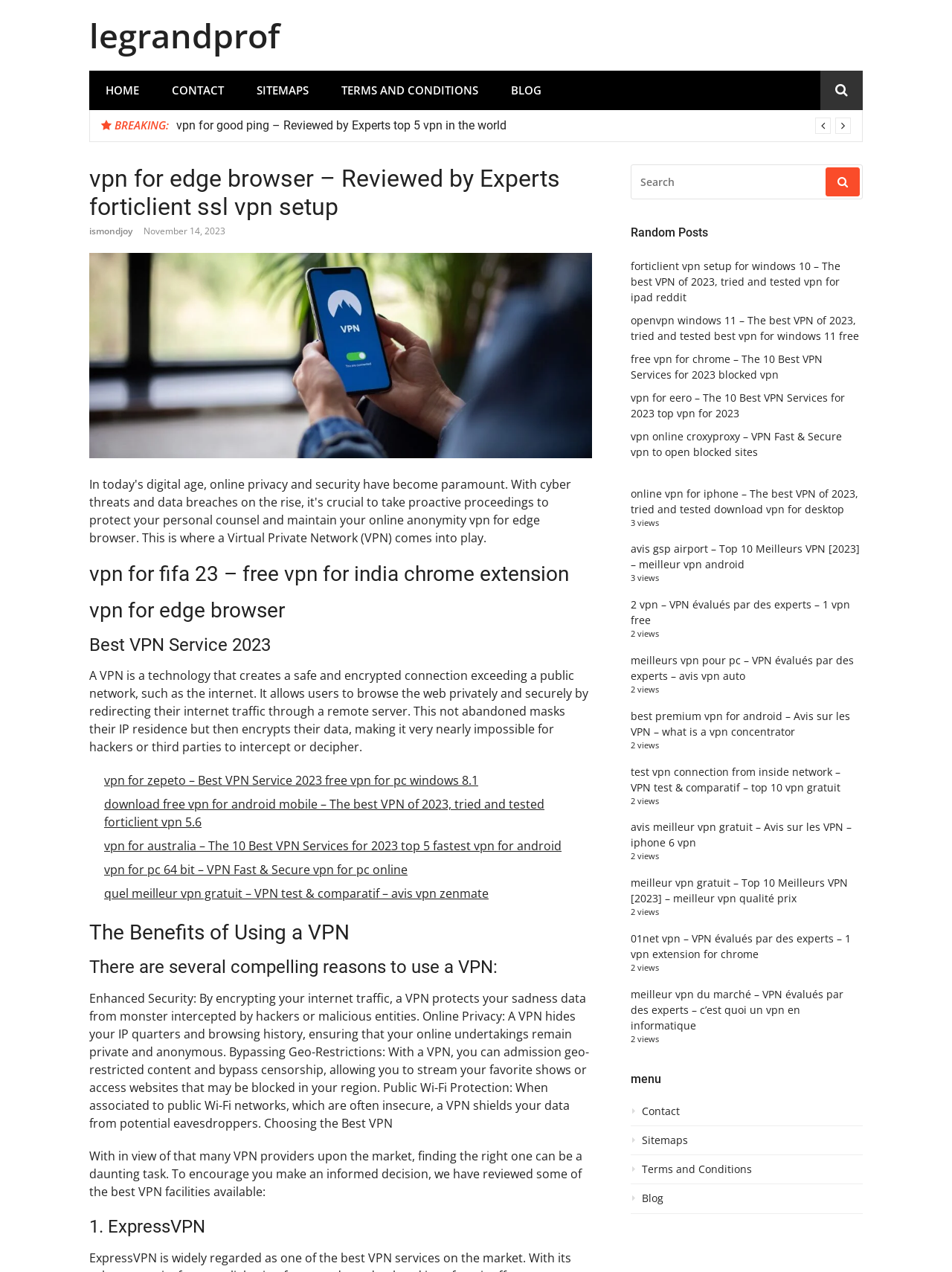Determine the bounding box for the described HTML element: "Download our referral form here". Ensure the coordinates are four float numbers between 0 and 1 in the format [left, top, right, bottom].

None